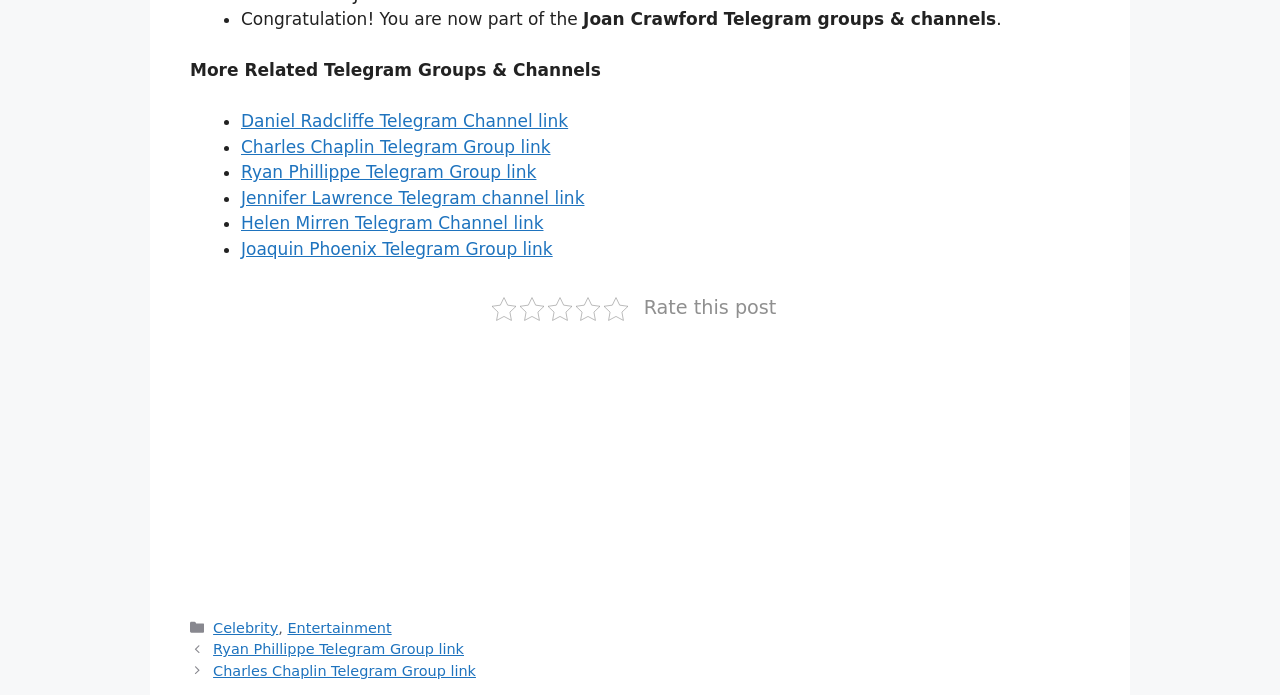Specify the bounding box coordinates of the area that needs to be clicked to achieve the following instruction: "Click on Ryan Phillippe Telegram Group link".

[0.166, 0.923, 0.362, 0.946]